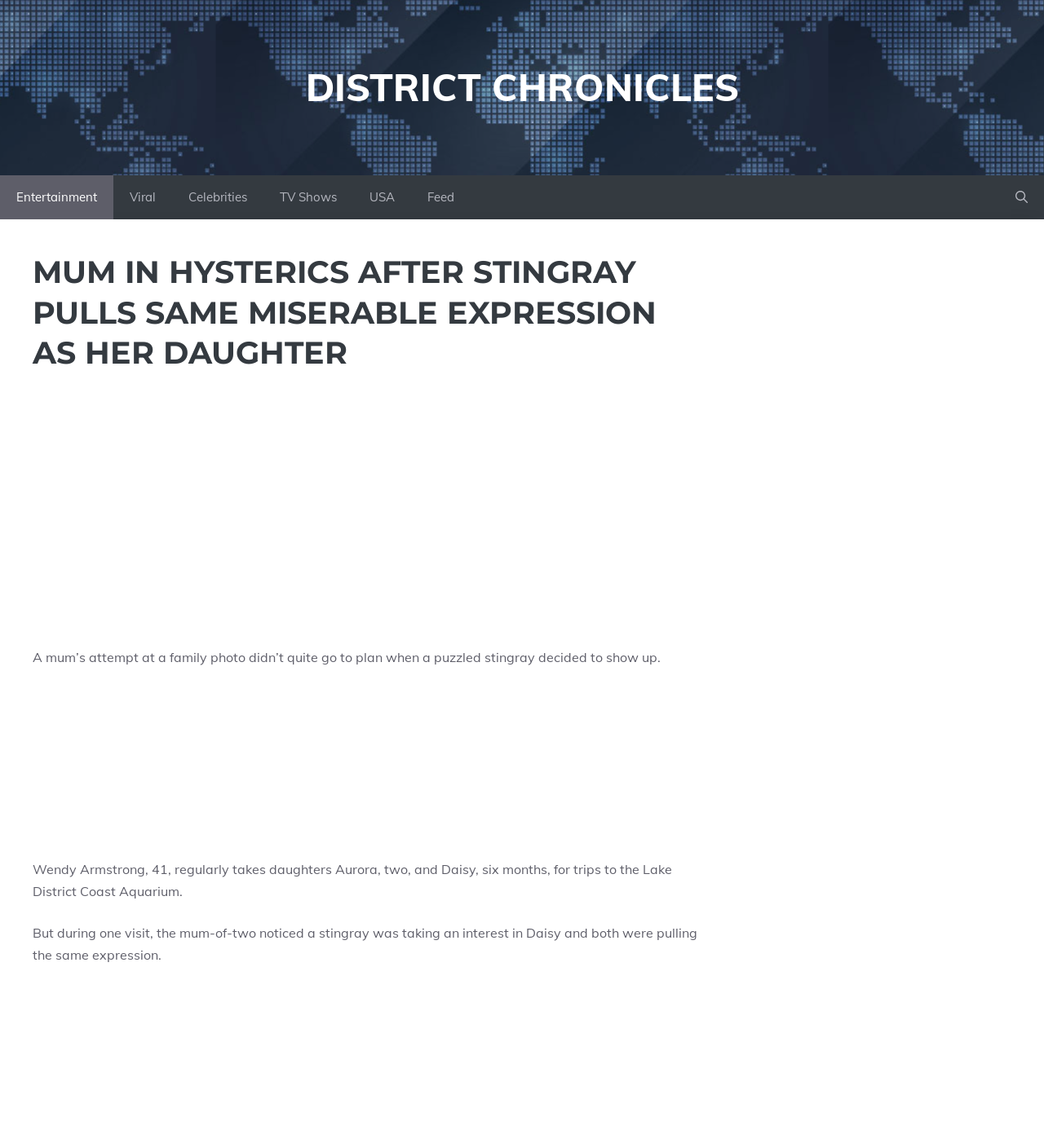Describe all the visual and textual components of the webpage comprehensively.

The webpage features a news article about a mother's attempt at a family photo with her daughters at the Lake District Coast Aquarium, which was unexpectedly photobombed by a puzzled stingray. 

At the top of the page, there is a banner with a link to the website "DISTRICT CHRONICLES". Below the banner, there is a navigation menu with links to various categories such as "Entertainment", "Viral", "Celebrities", "TV Shows", "USA", and "Feed". 

On the left side of the page, there is a header section with a heading that reads "MUM IN HYSTERICS AFTER STINGRAY PULLS SAME MISERABLE EXPRESSION AS HER DAUGHTER". 

Below the header, there are two advertisements, one above the other, taking up a significant portion of the page. 

To the right of the advertisements, there is a section of text that summarizes the article, stating that a mother's attempt at a family photo was disrupted by a stingray that pulled the same miserable expression as her daughter. 

Further down, there are two paragraphs of text that provide more details about the story, including the mother's name, Wendy Armstrong, and her daughters' ages, as well as the context of the photo shoot at the aquarium.